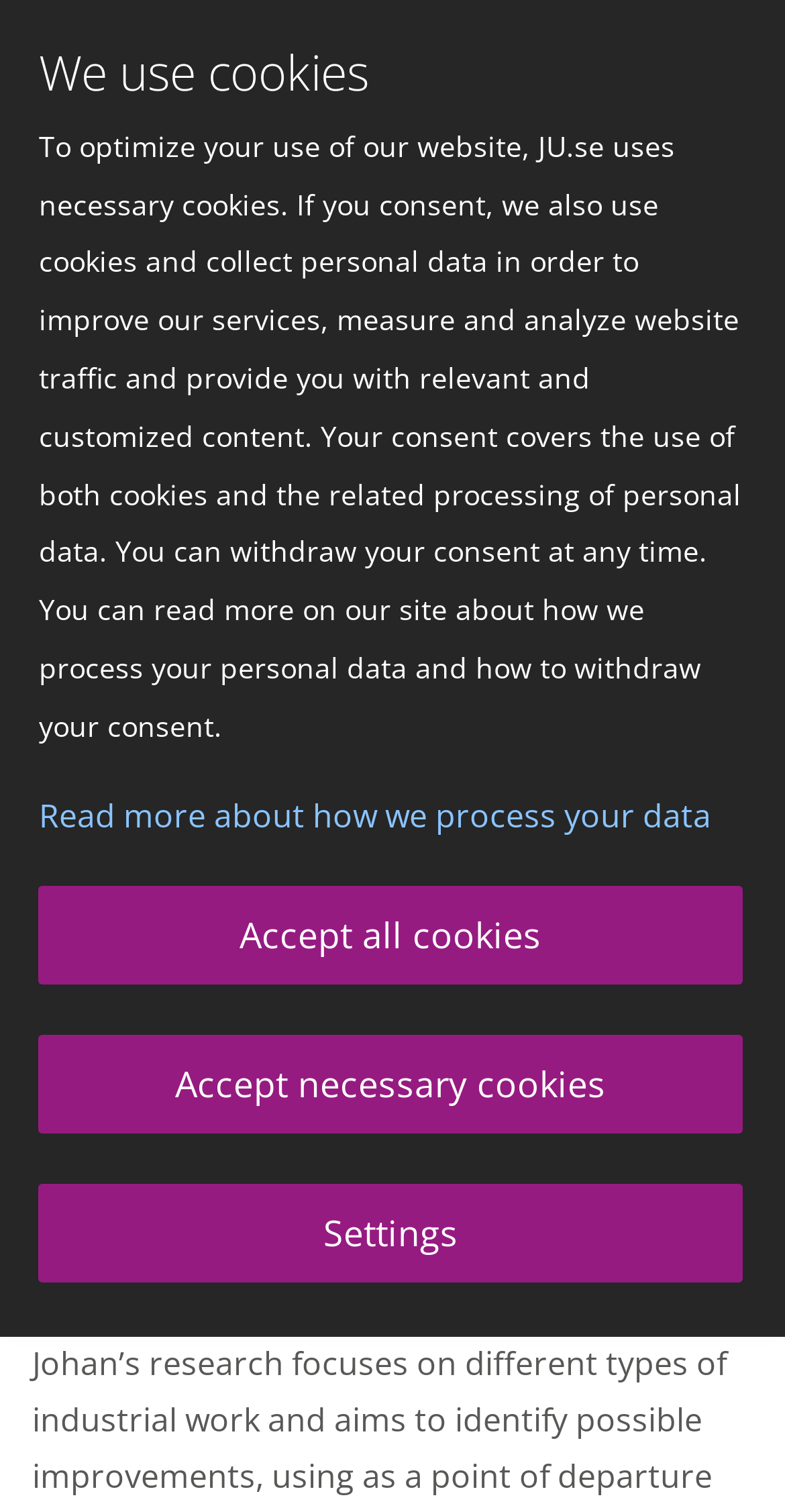Provide the bounding box coordinates for the specified HTML element described in this description: "Accept all cookies". The coordinates should be four float numbers ranging from 0 to 1, in the format [left, top, right, bottom].

[0.049, 0.586, 0.946, 0.651]